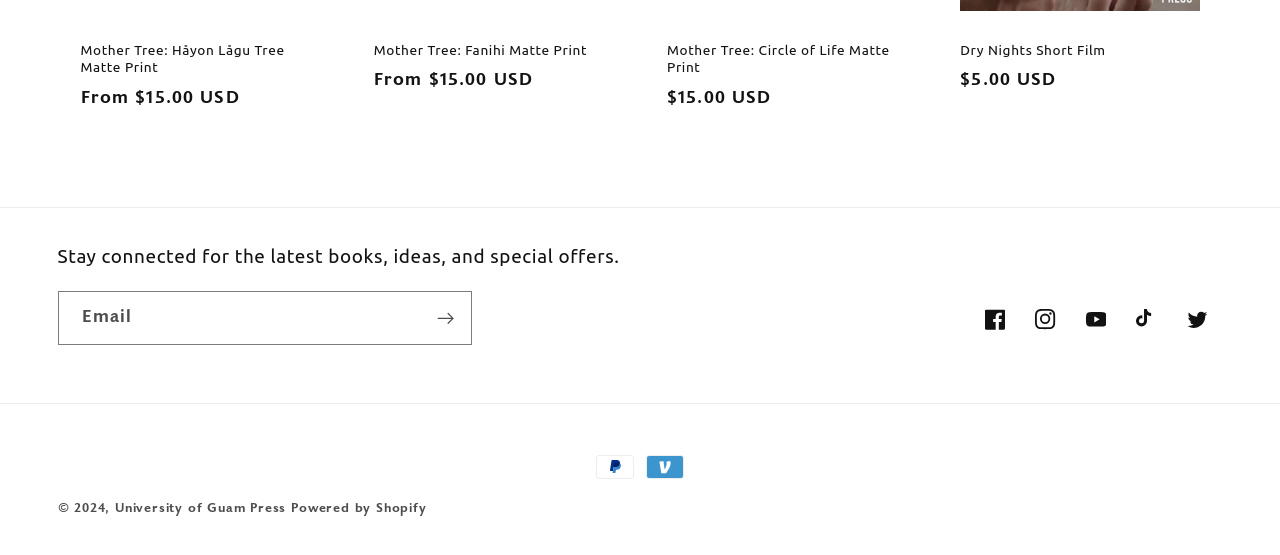What is the price of 'Mother Tree: Circle of Life Matte Print'?
Using the details from the image, give an elaborate explanation to answer the question.

I found the StaticText element 'Regular price' followed by another StaticText element '$15.00 USD' near the heading 'Mother Tree: Circle of Life Matte Print', which suggests that the price of this product is $15.00 USD.